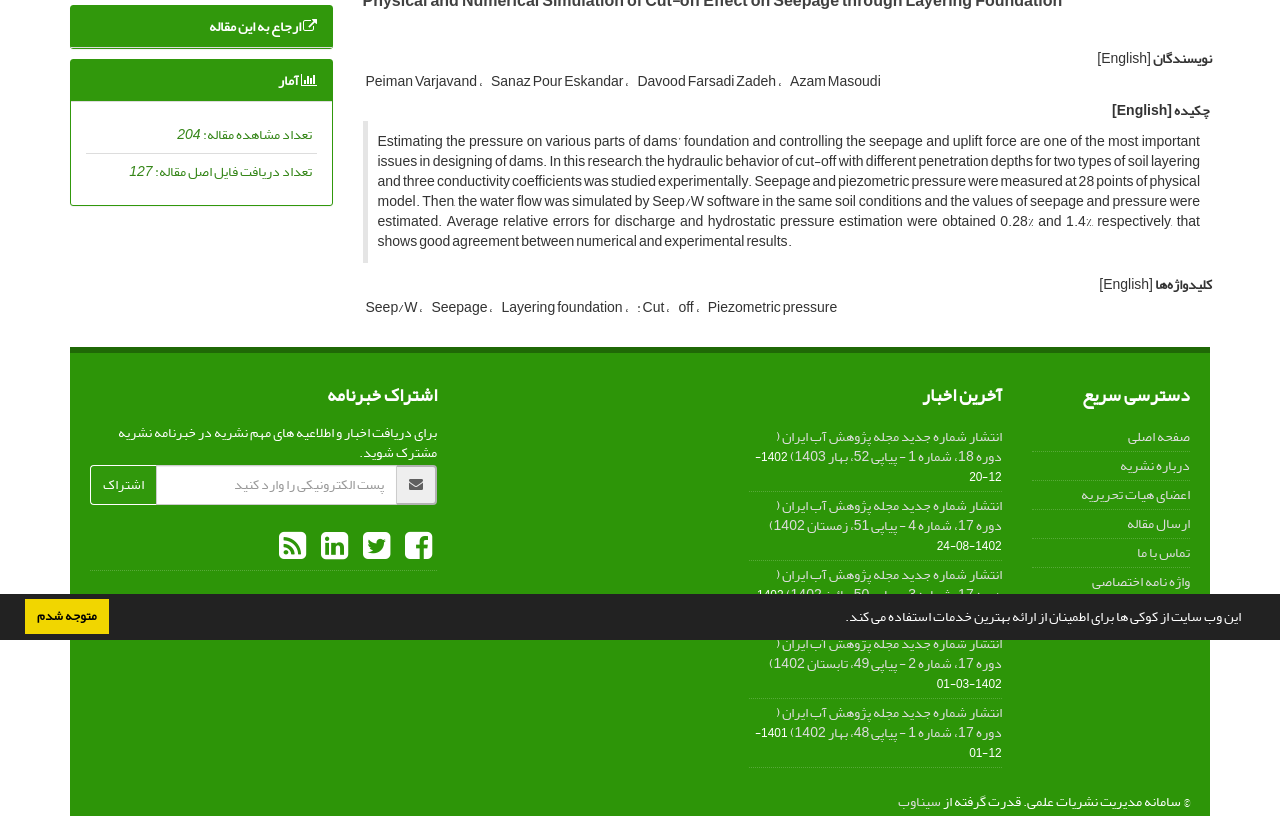Give the bounding box coordinates for this UI element: "ارجاع به این مقاله". The coordinates should be four float numbers between 0 and 1, arranged as [left, top, right, bottom].

[0.163, 0.016, 0.247, 0.049]